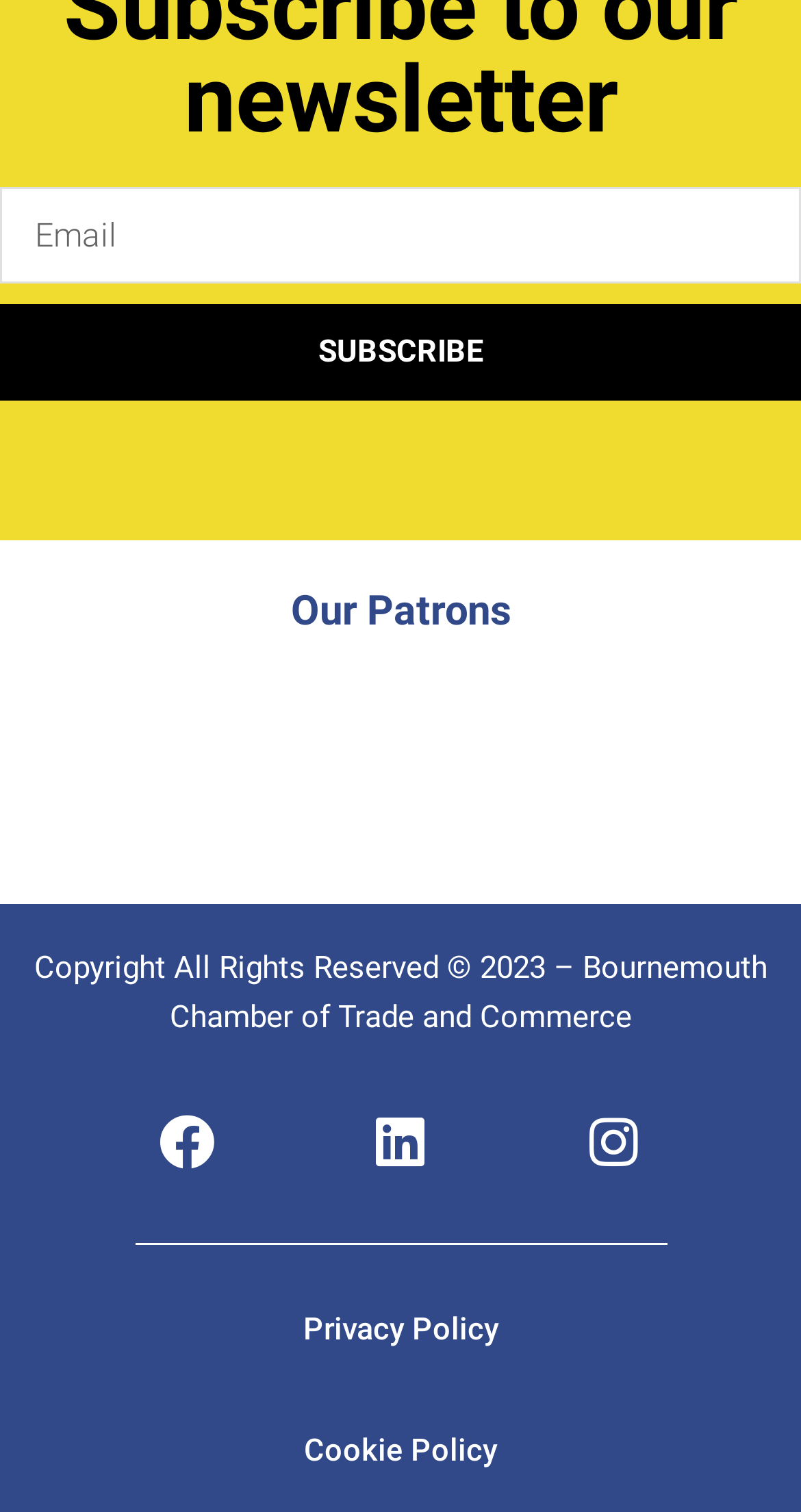What year is mentioned in the copyright notice?
Your answer should be a single word or phrase derived from the screenshot.

2023